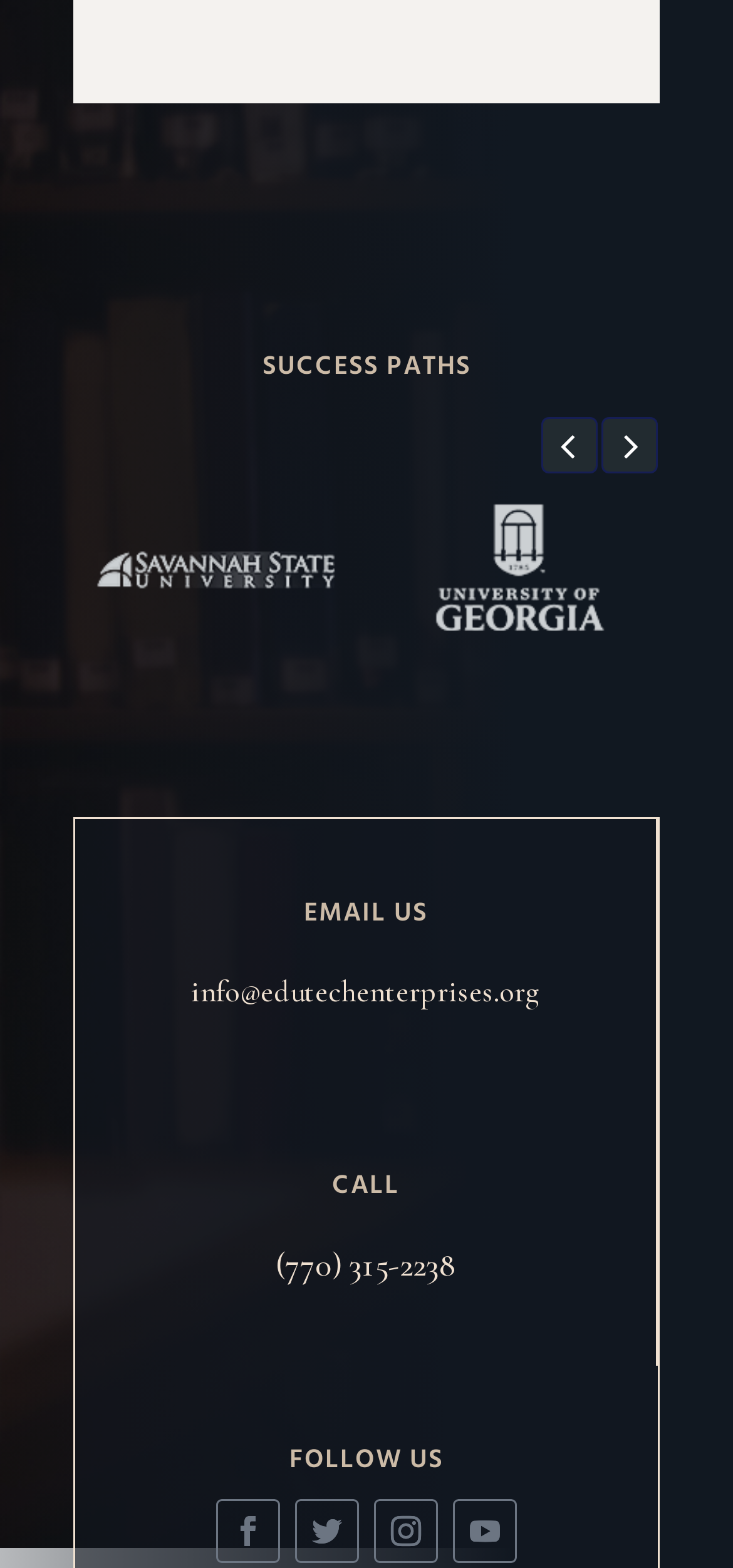How many slides are there?
Carefully analyze the image and provide a thorough answer to the question.

I counted the number of groups with links and images, and there are 9 groups, indicating 9 slides.